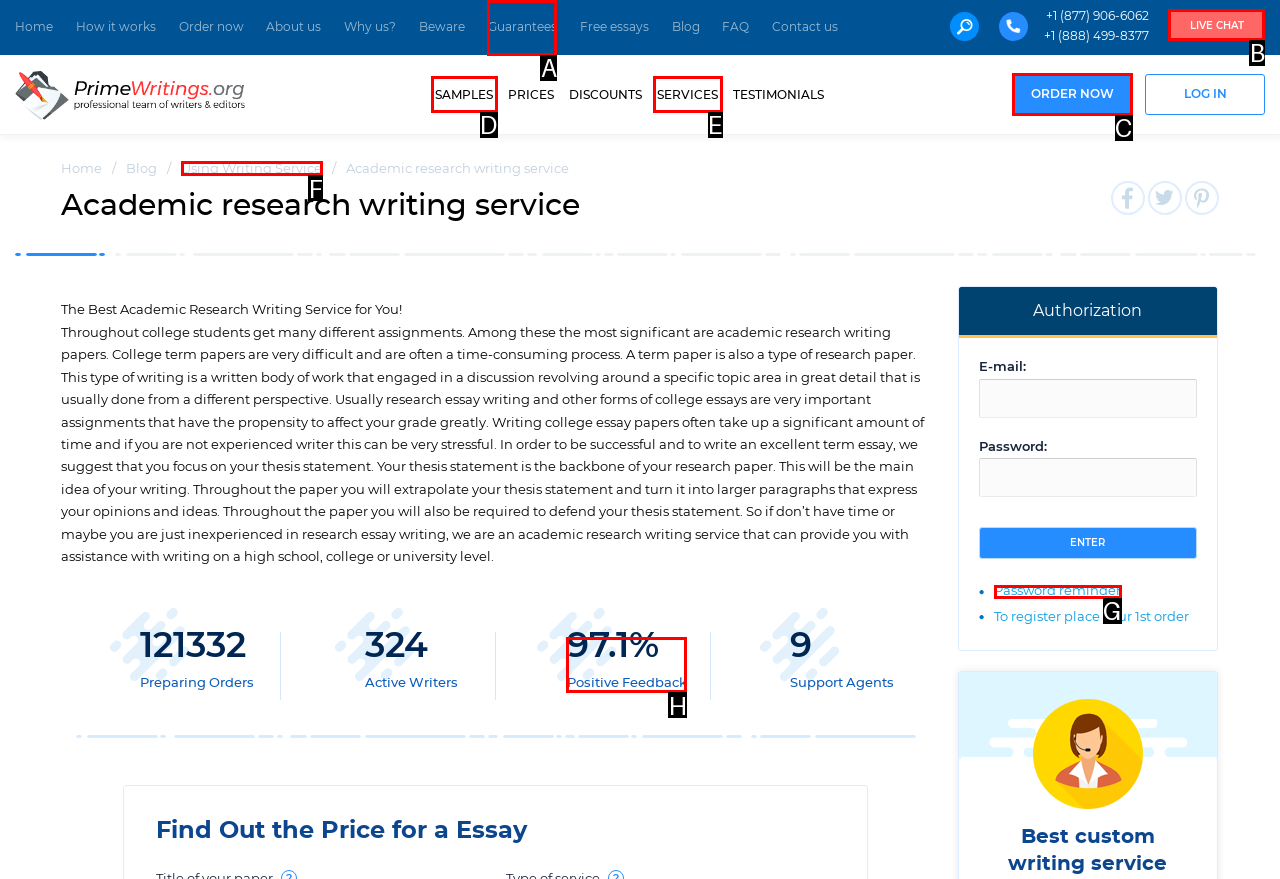Pick the right letter to click to achieve the task: Click the Post Comment button
Answer with the letter of the correct option directly.

None